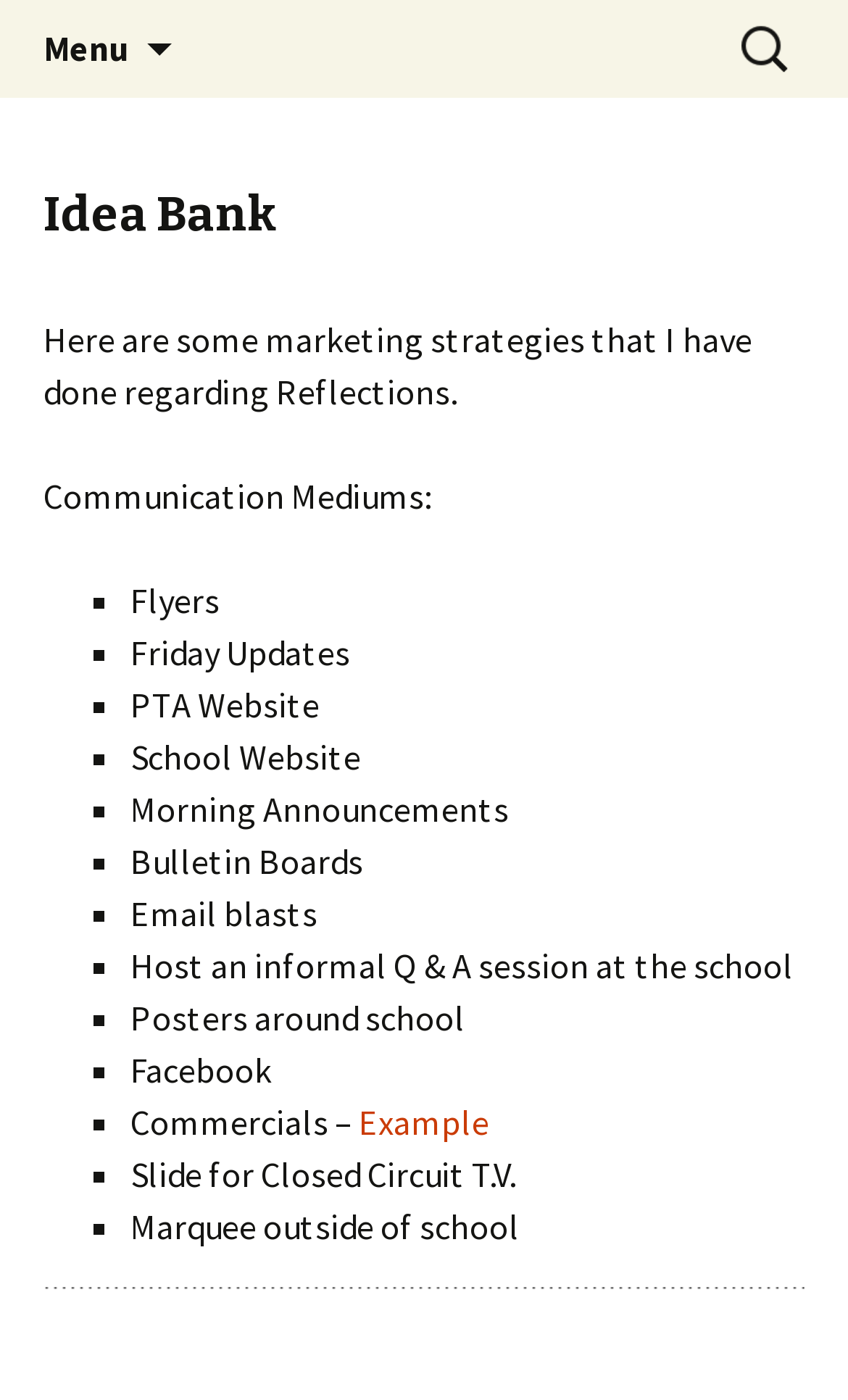Offer a detailed explanation of the webpage layout and contents.

The webpage is titled "Idea Bank" and appears to be a collection of marketing strategies related to "Reflections." At the top left corner, there is a button labeled "Menu" with an icon. On the top right corner, there is a search bar with a placeholder text "Search for:".

Below the search bar, there is a heading "Idea Bank" in a prominent font size. The main content of the page is a list of marketing strategies, each preceded by a bullet point (■). The list includes "Flyers", "Friday Updates", "PTA Website", "School Website", "Morning Announcements", "Bulletin Boards", "Email blasts", "Host an informal Q & A session at the school", "Posters around school", "Facebook", "Commercials –" with a link to an "Example", "Slide for Closed Circuit T.V.", and "Marquee outside of school".

The list of marketing strategies takes up most of the page, with each item stacked vertically below the previous one. There is a horizontal separator line near the bottom of the page, followed by a small amount of whitespace and then a single non-breaking space character (\xa0) at the very bottom of the page.